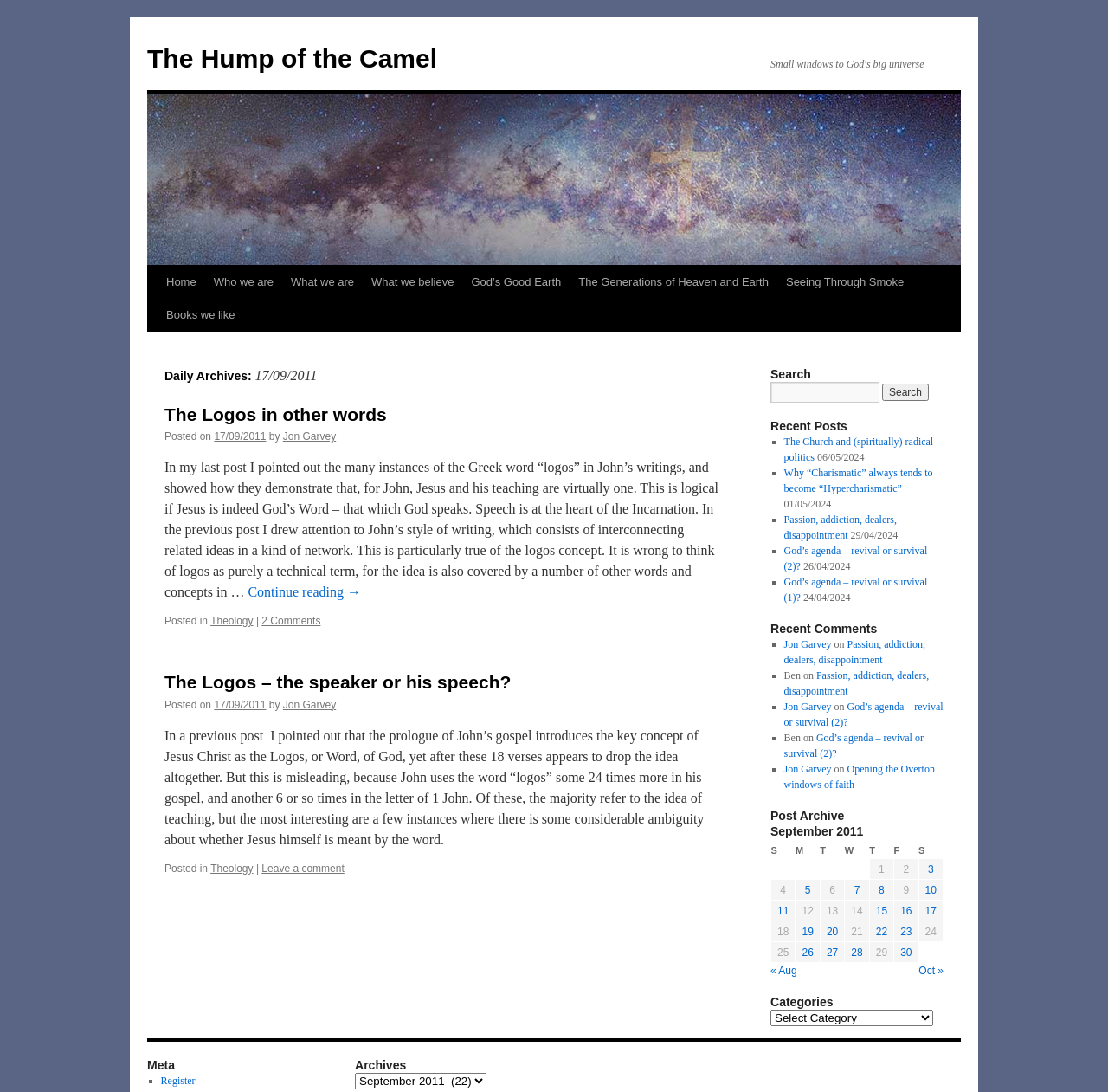From the webpage screenshot, predict the bounding box coordinates (top-left x, top-left y, bottom-right x, bottom-right y) for the UI element described here: The Logos in other words

[0.148, 0.37, 0.349, 0.389]